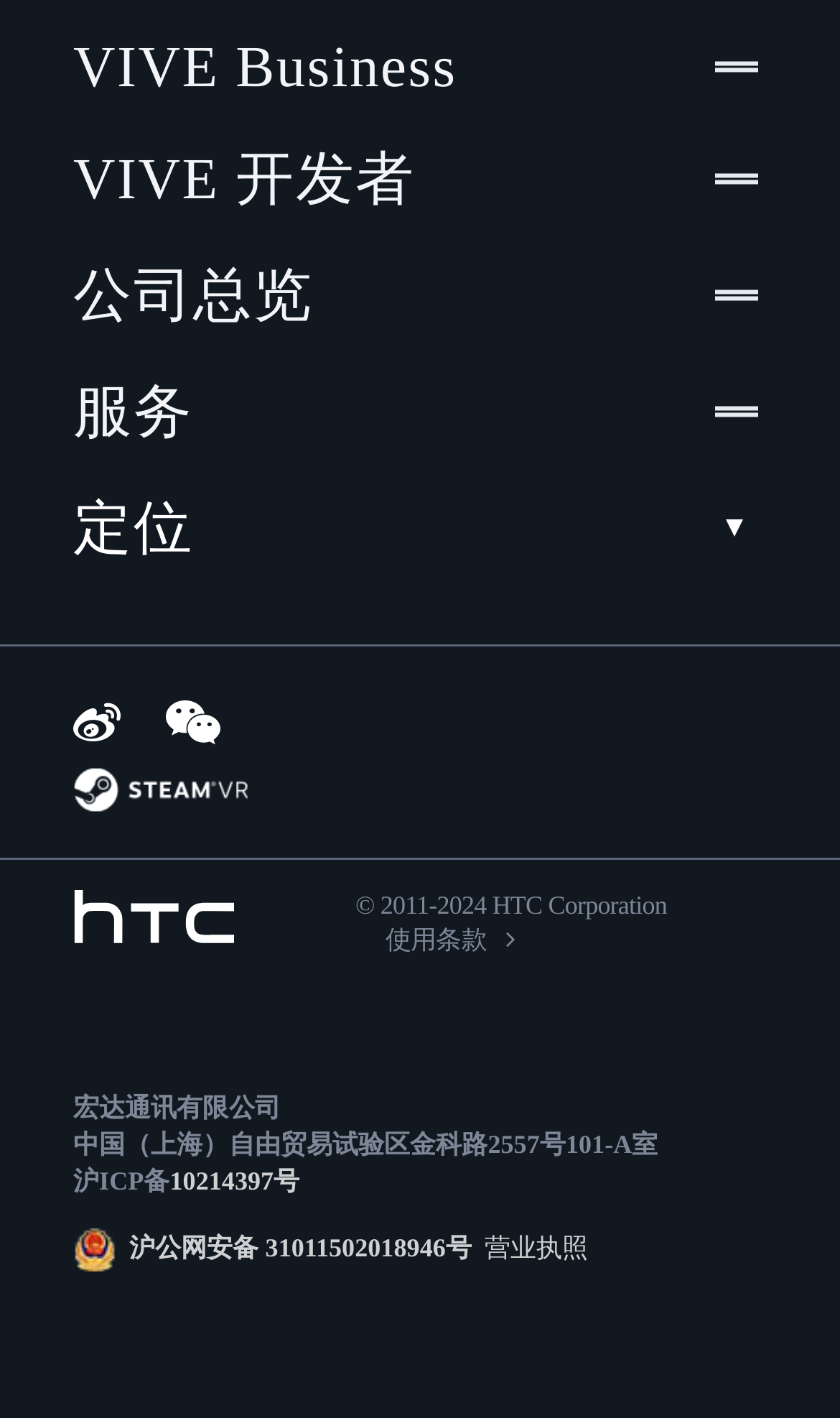Locate the bounding box coordinates of the area where you should click to accomplish the instruction: "Check terms of use".

[0.459, 0.652, 0.612, 0.673]